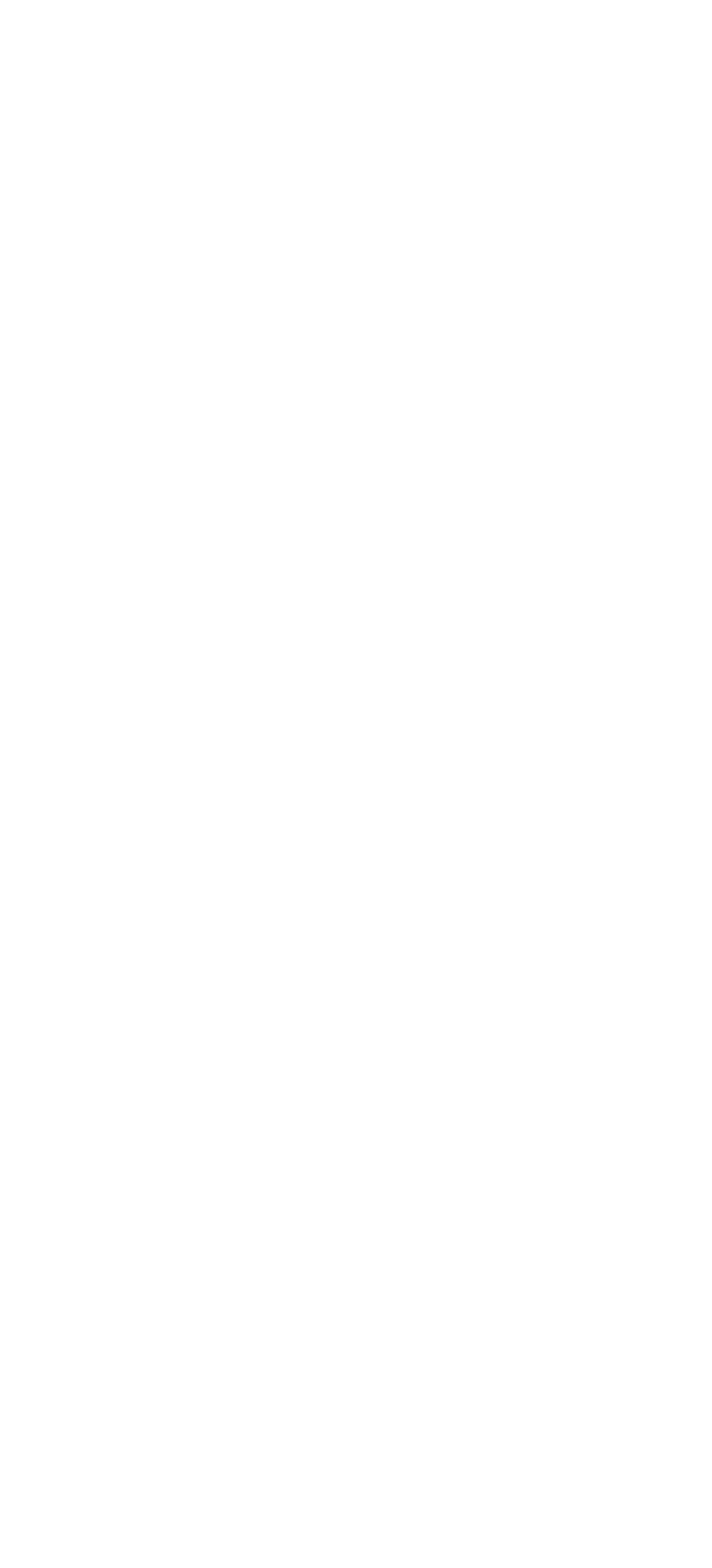What is the last recent post?
Using the image, provide a detailed and thorough answer to the question.

I looked at the links under the 'Recent Posts' heading and found that the last one is 'What Is A Legal Weapon For Self Defence'.